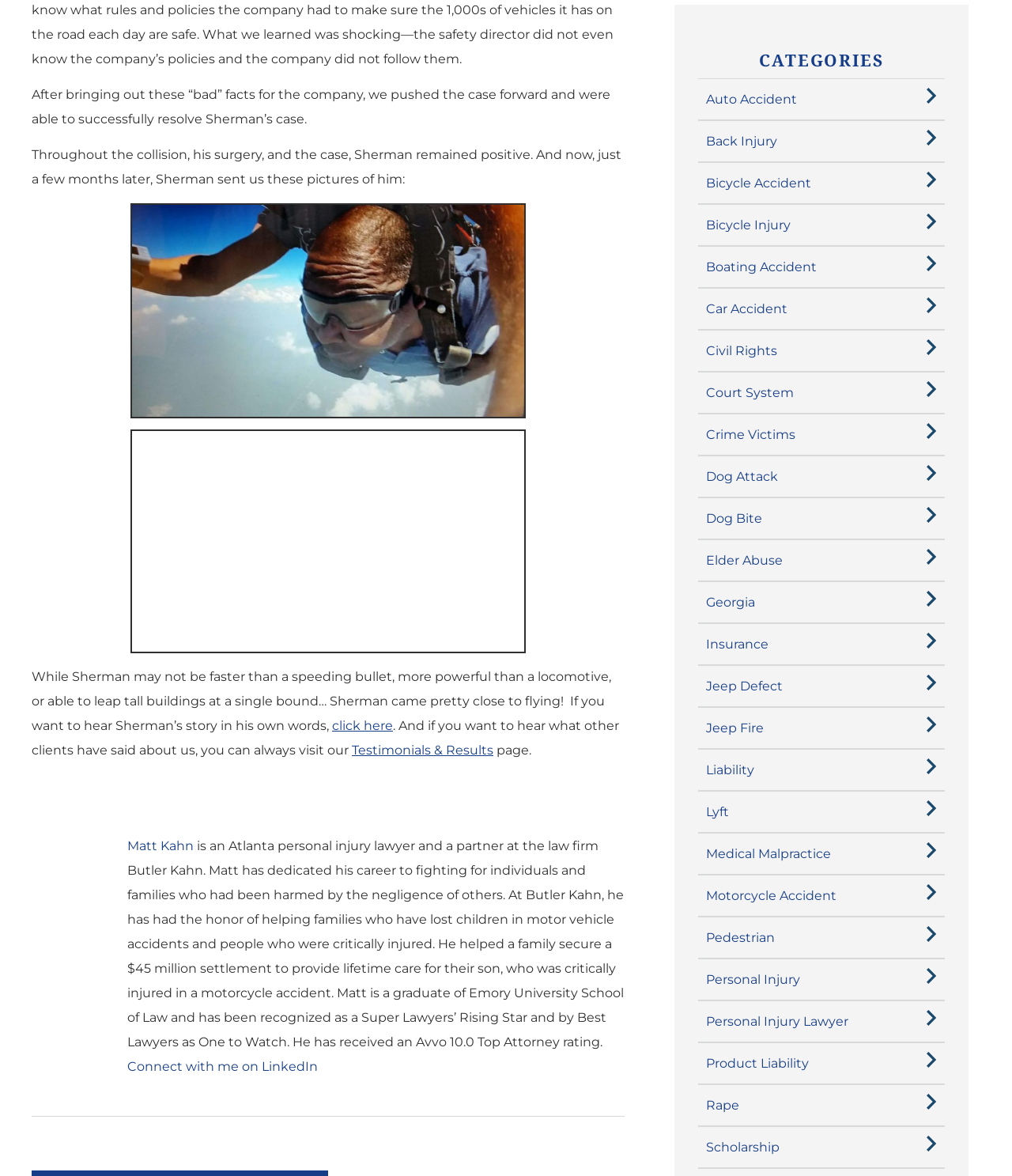Identify the bounding box coordinates of the clickable section necessary to follow the following instruction: "visit the Testimonials & Results page". The coordinates should be presented as four float numbers from 0 to 1, i.e., [left, top, right, bottom].

[0.348, 0.632, 0.488, 0.644]